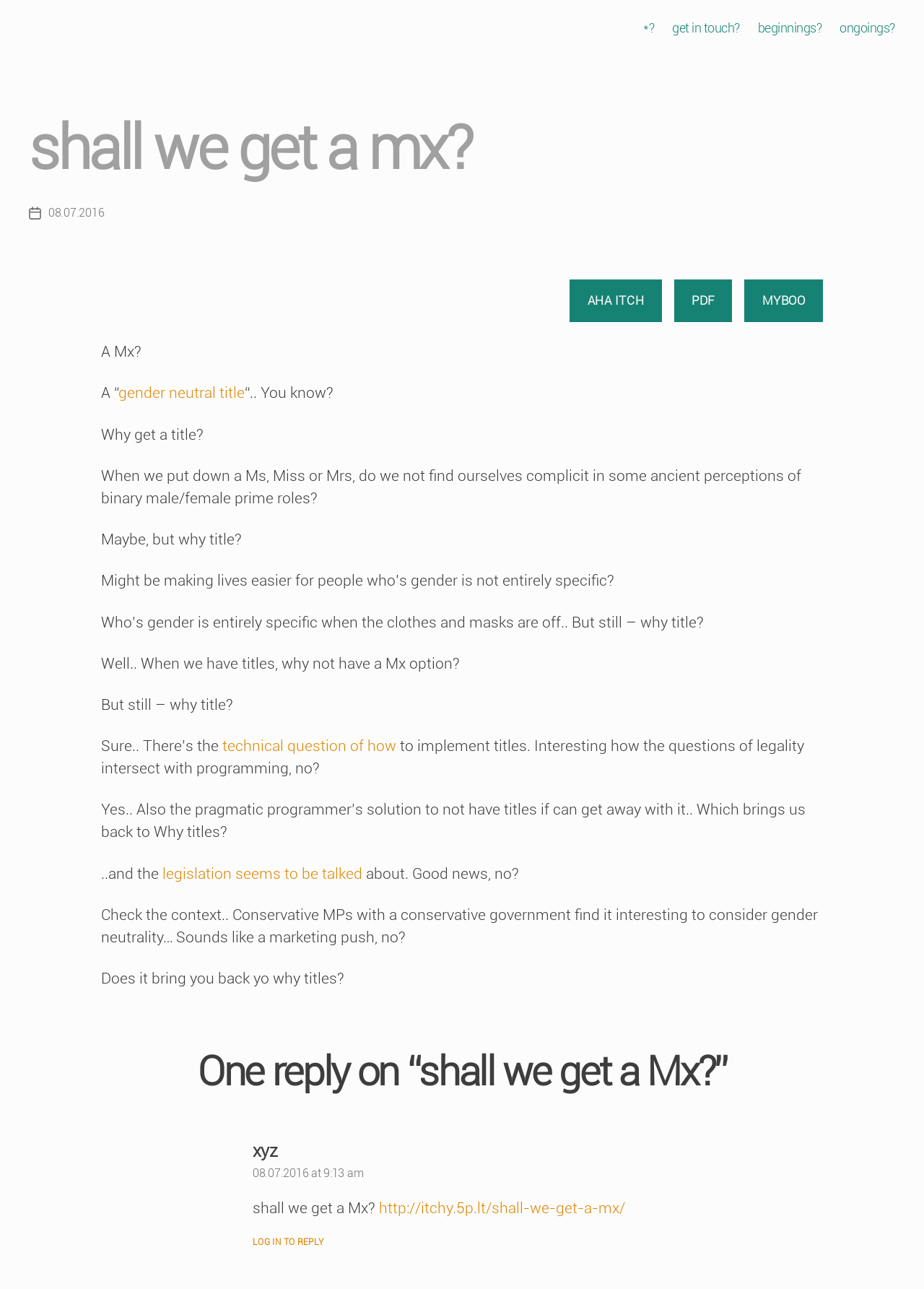What is the purpose of having titles?
Please respond to the question with as much detail as possible.

According to the webpage, one of the purposes of having titles is to make lives easier for people whose gender is not entirely specific. This is mentioned in the section where it says 'Might be making lives easier for people who’s gender is not entirely specific?'.